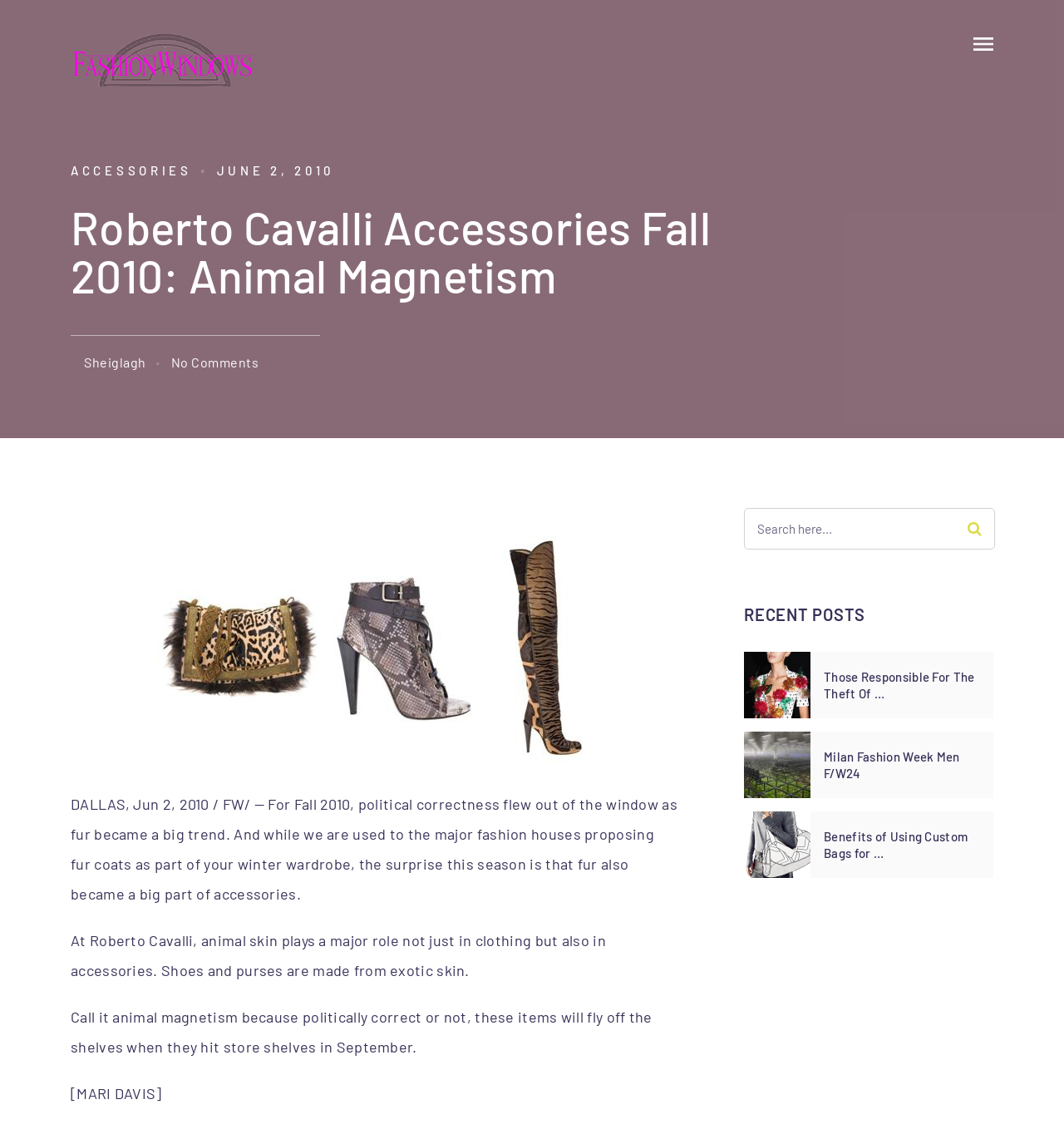Please provide a detailed answer to the question below by examining the image:
What is the brand mentioned in the article?

I found the brand by looking at the heading element with the content 'Roberto Cavalli Accessories Fall 2010: Animal Magnetism' which is located at the top of the webpage.